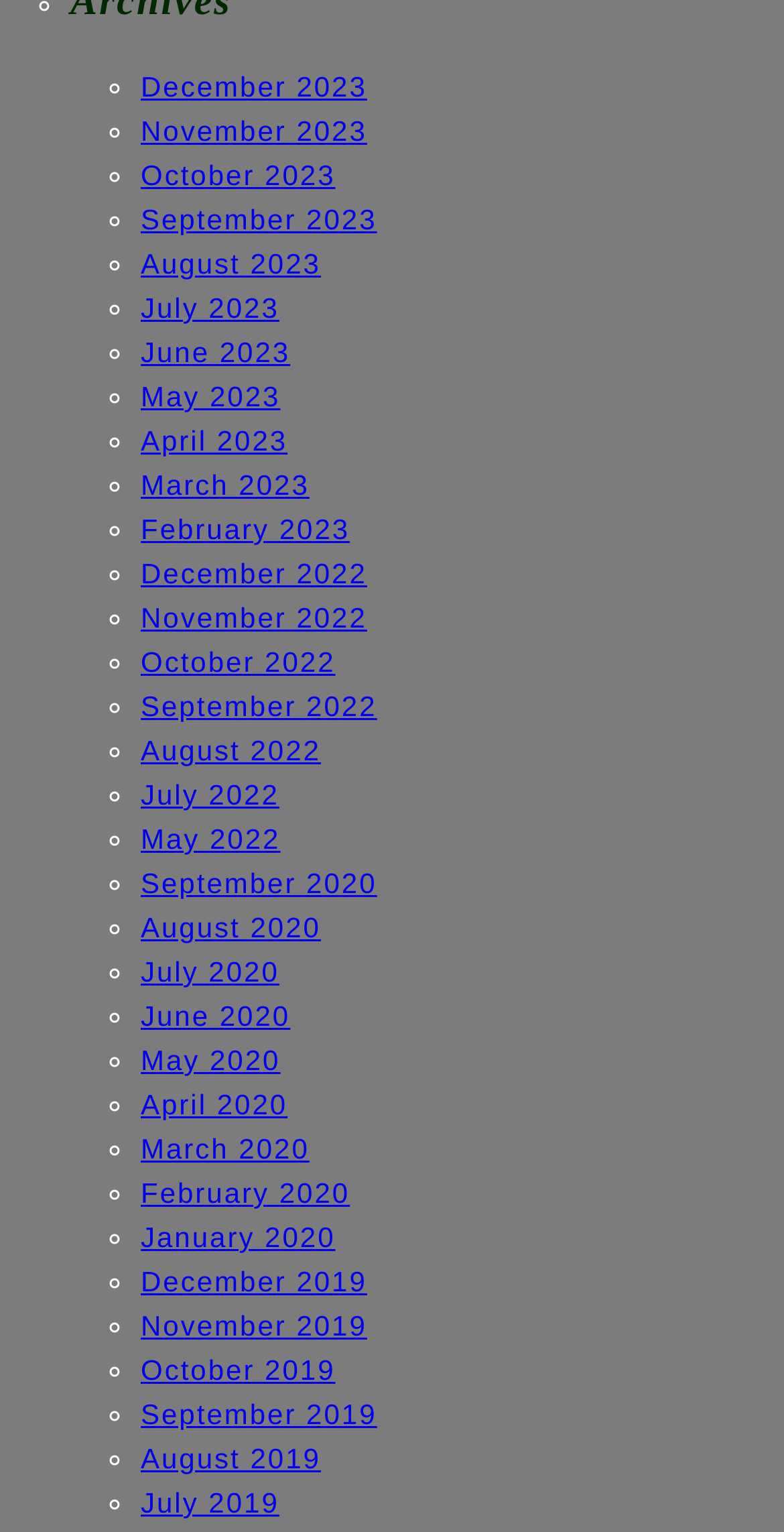How many links are there in the list?
Your answer should be a single word or phrase derived from the screenshot.

24